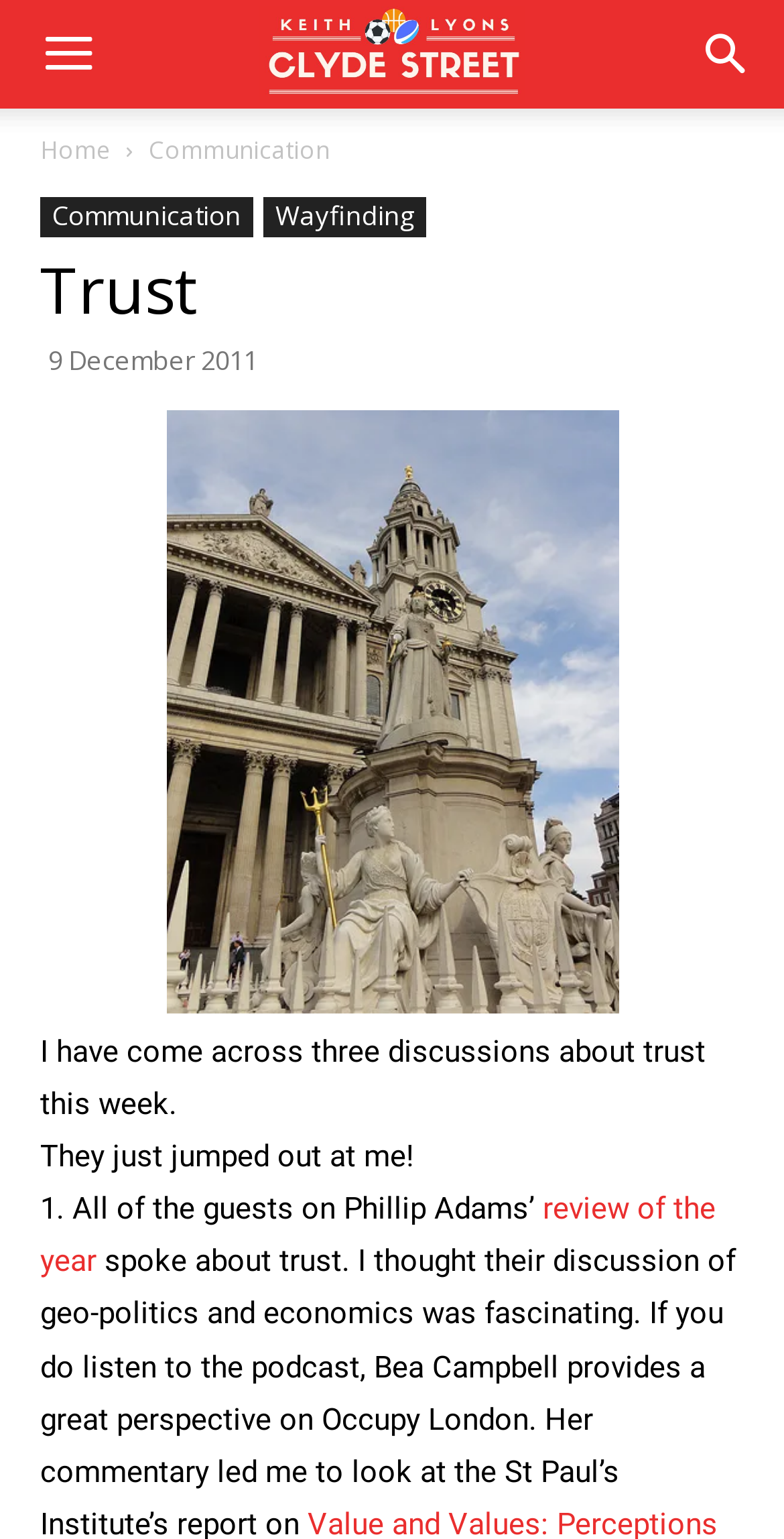Can you identify the bounding box coordinates of the clickable region needed to carry out this instruction: 'Read 9 Places to Take Kids in Gig Harbor & Beyond'? The coordinates should be four float numbers within the range of 0 to 1, stated as [left, top, right, bottom].

None